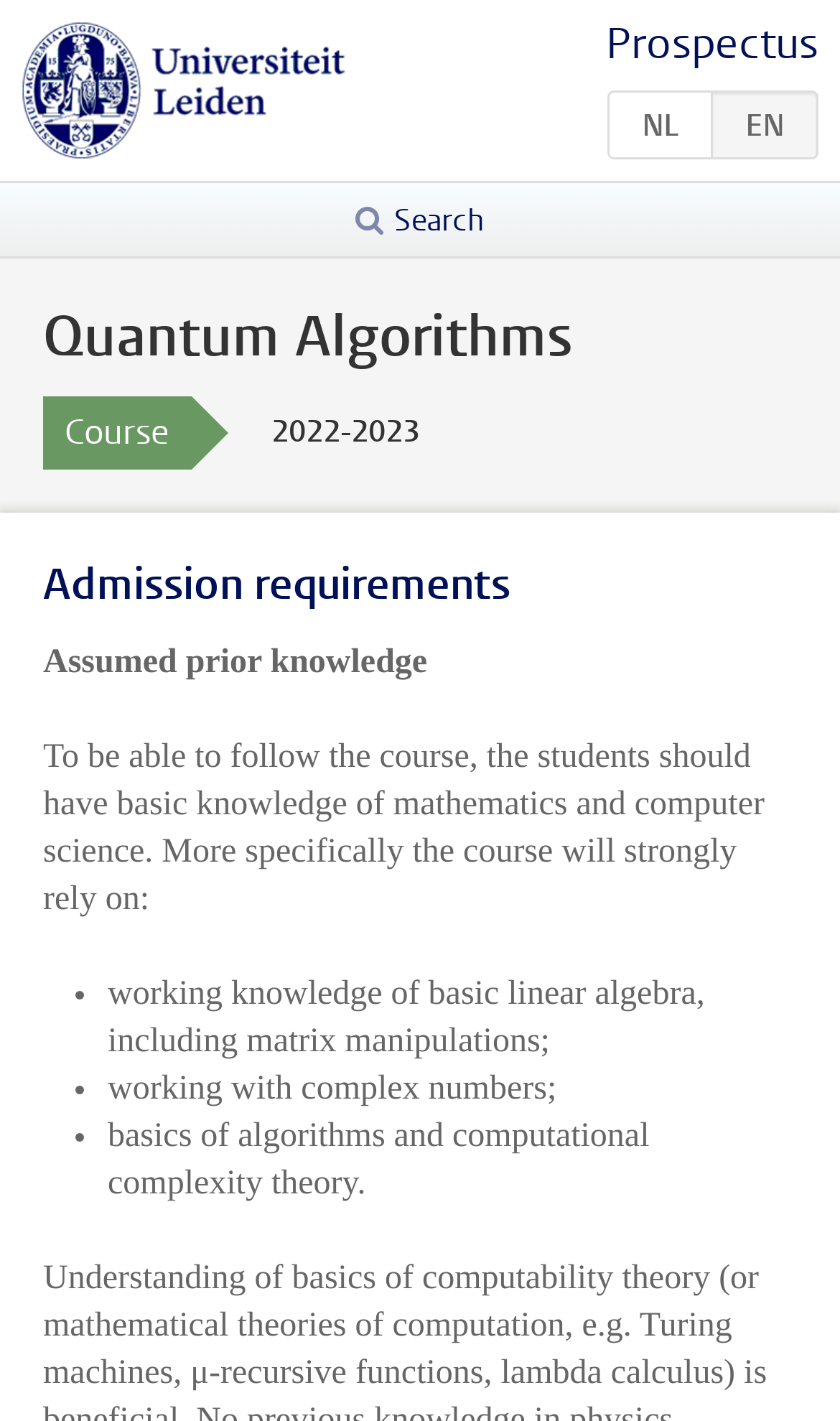Based on the element description alt="Universiteit Leiden", identify the bounding box of the UI element in the given webpage screenshot. The coordinates should be in the format (top-left x, top-left y, bottom-right x, bottom-right y) and must be between 0 and 1.

[0.026, 0.05, 0.413, 0.075]